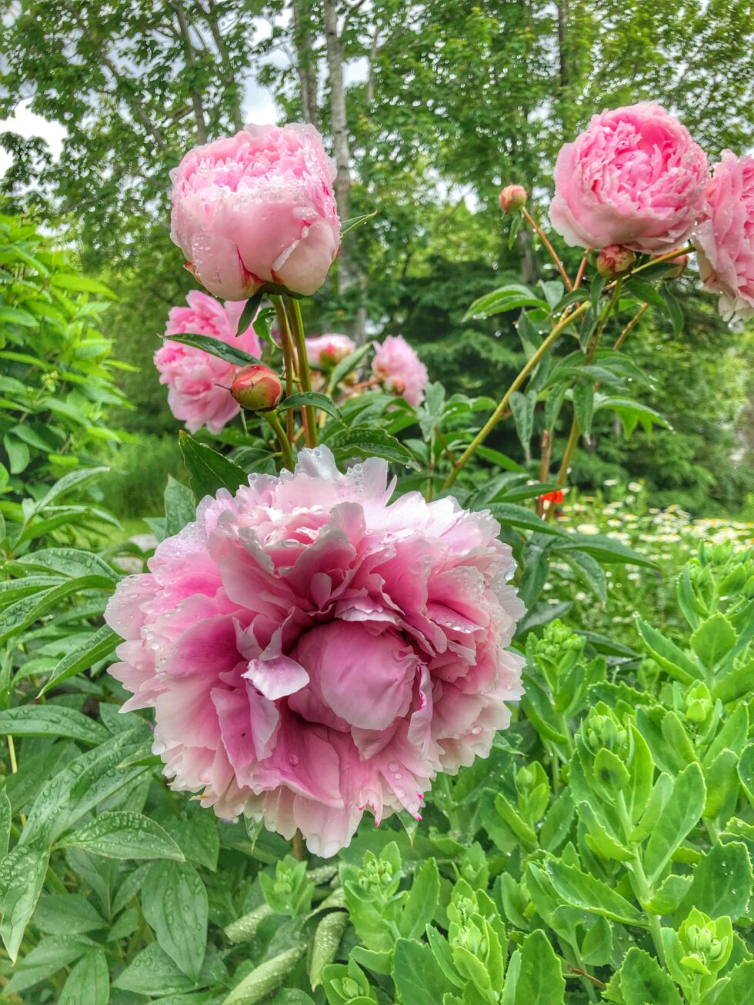What is surrounding the peonies in the image?
Look at the screenshot and respond with a single word or phrase.

Vibrant green leaves